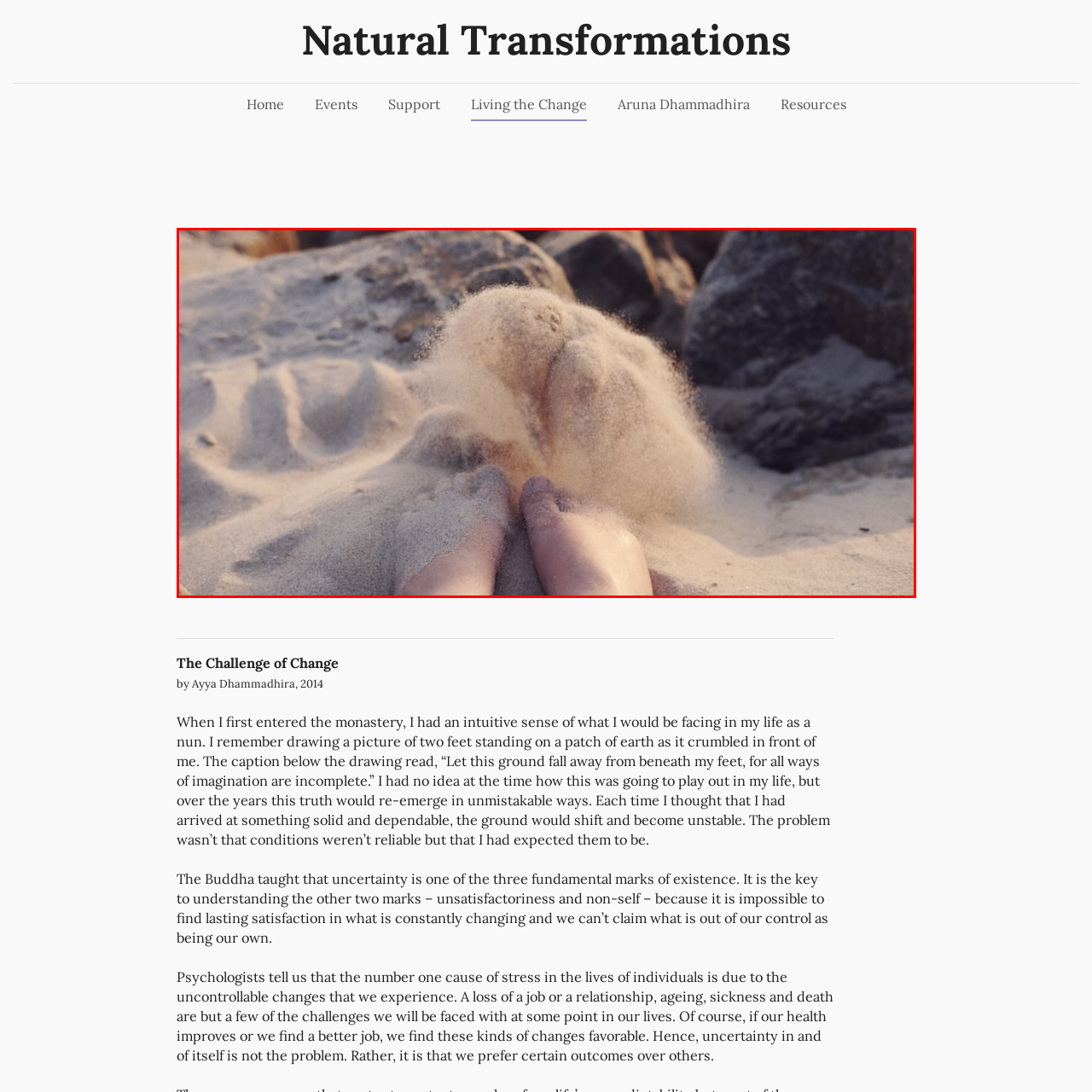Direct your attention to the zone enclosed by the orange box, What type of rocks are visible in the background? 
Give your response in a single word or phrase.

Smooth rocks